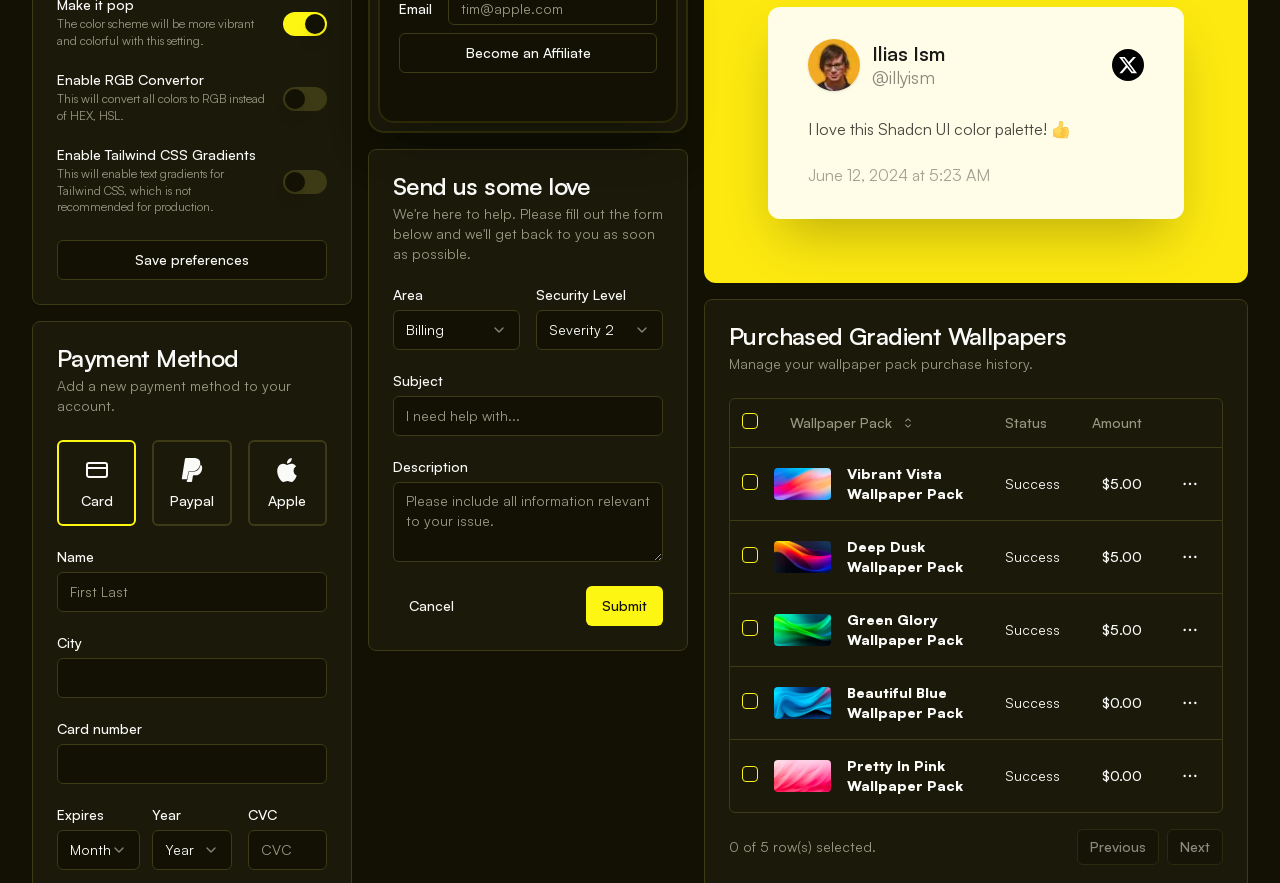Given the webpage screenshot and the description, determine the bounding box coordinates (top-left x, top-left y, bottom-right x, bottom-right y) that define the location of the UI element matching this description: Submit

[0.458, 0.664, 0.518, 0.709]